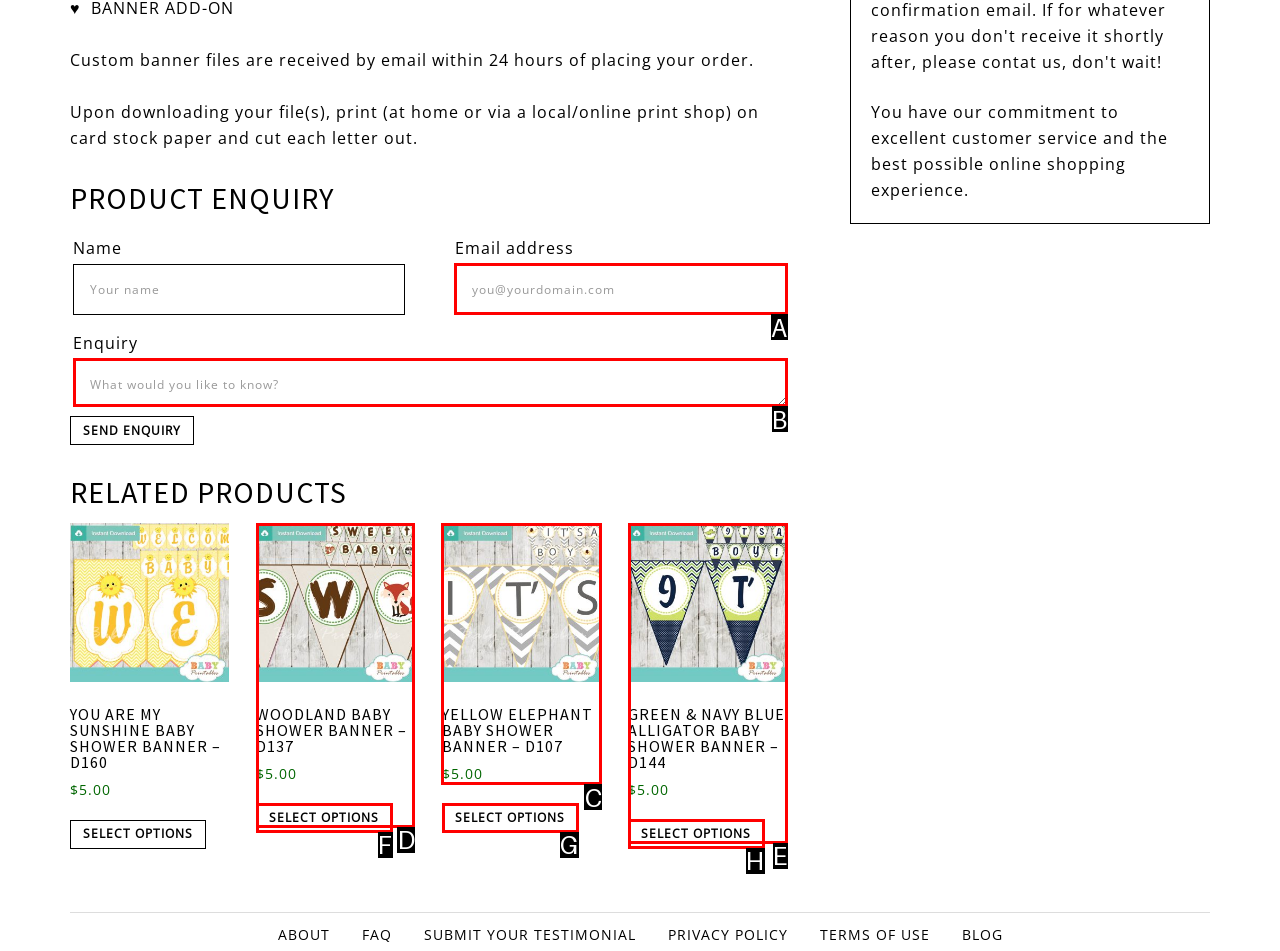Specify which HTML element I should click to complete this instruction: View E-Magazines Answer with the letter of the relevant option.

None